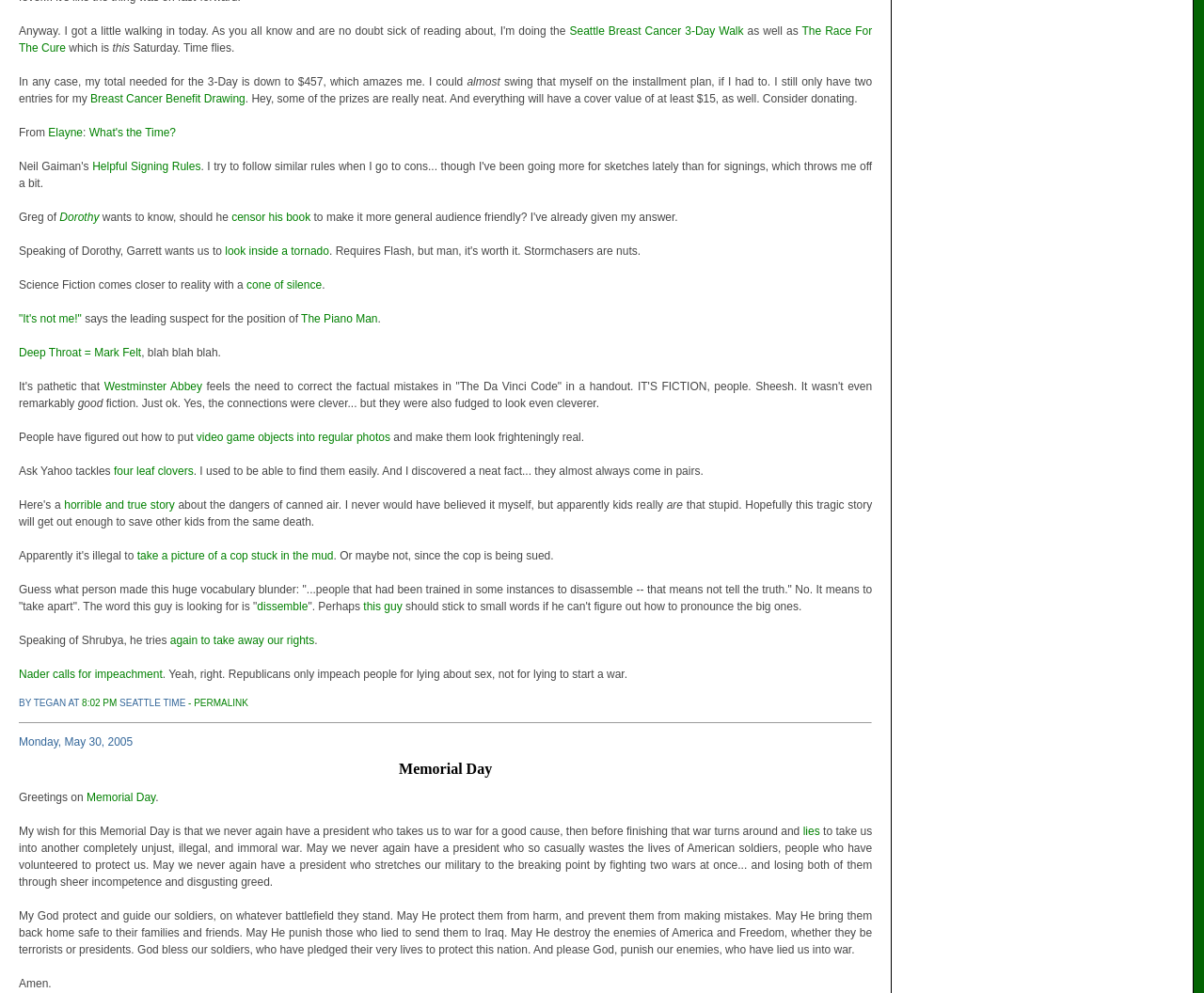What is the author's opinion about the president? Based on the screenshot, please respond with a single word or phrase.

He lies